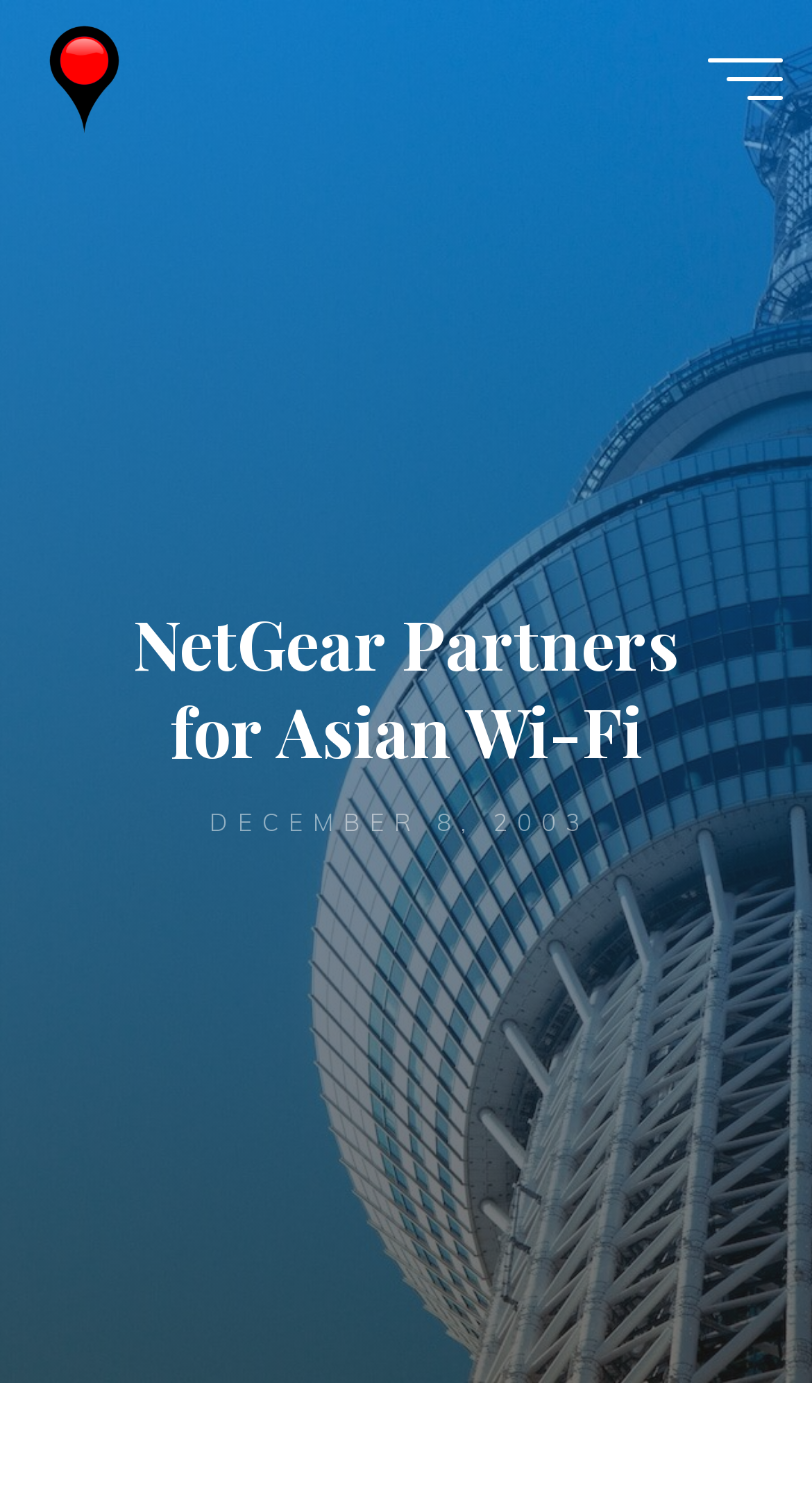Please answer the following question using a single word or phrase: 
What is the logo of the website?

Wireless Watch Japan